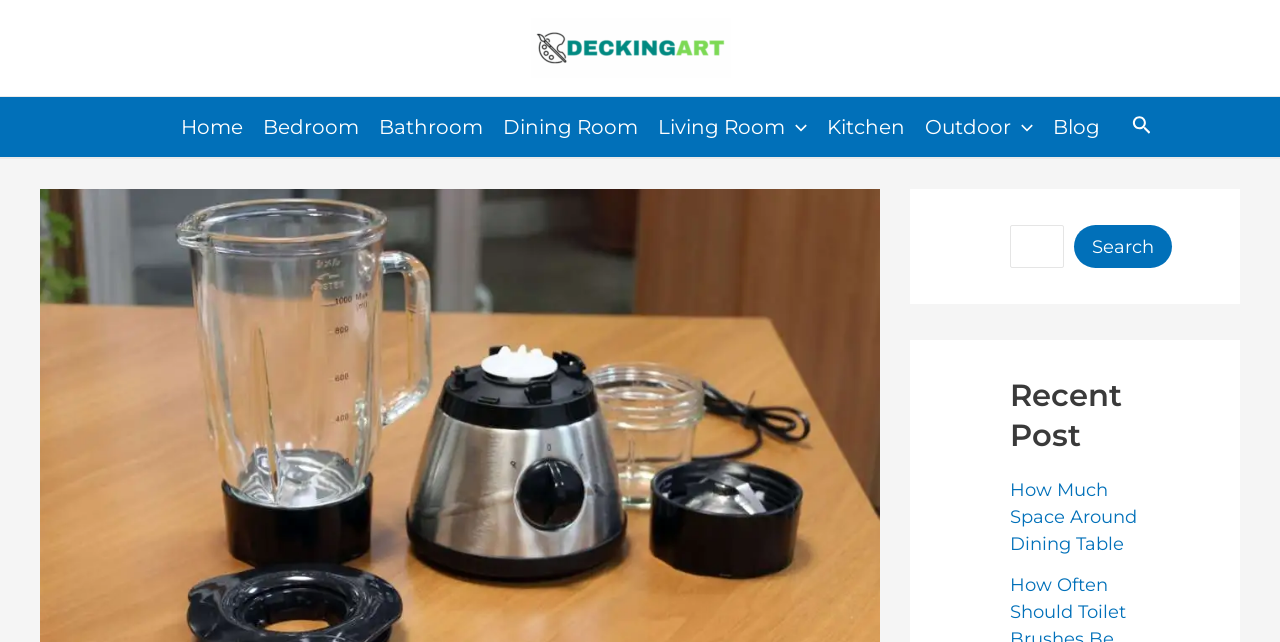Identify the bounding box coordinates for the region of the element that should be clicked to carry out the instruction: "View the RECENT POSTS section". The bounding box coordinates should be four float numbers between 0 and 1, i.e., [left, top, right, bottom].

None